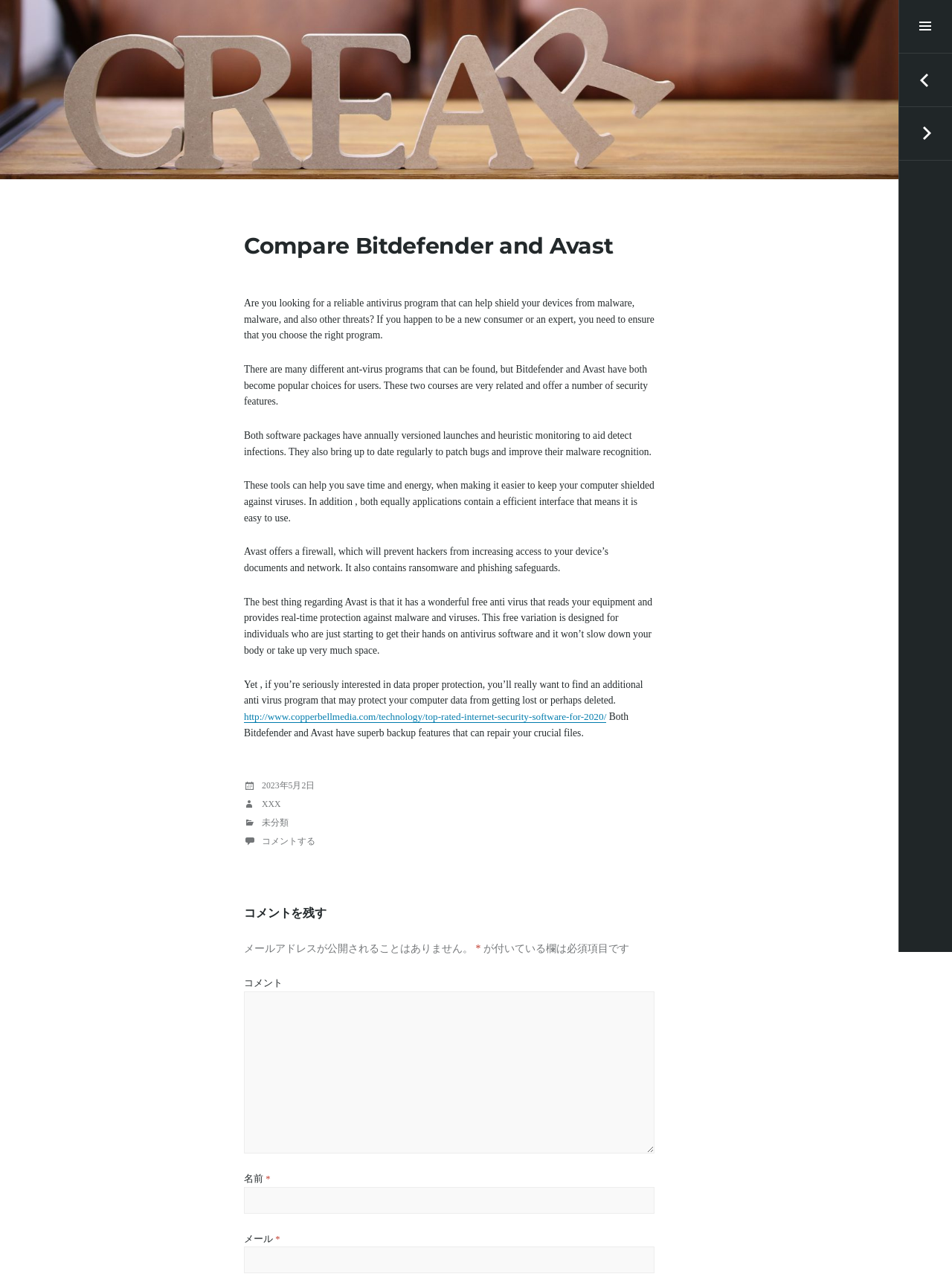What is the main topic of this webpage?
Respond to the question with a well-detailed and thorough answer.

Based on the content of the webpage, it appears to be comparing two antivirus programs, Bitdefender and Avast, and discussing their features and benefits.